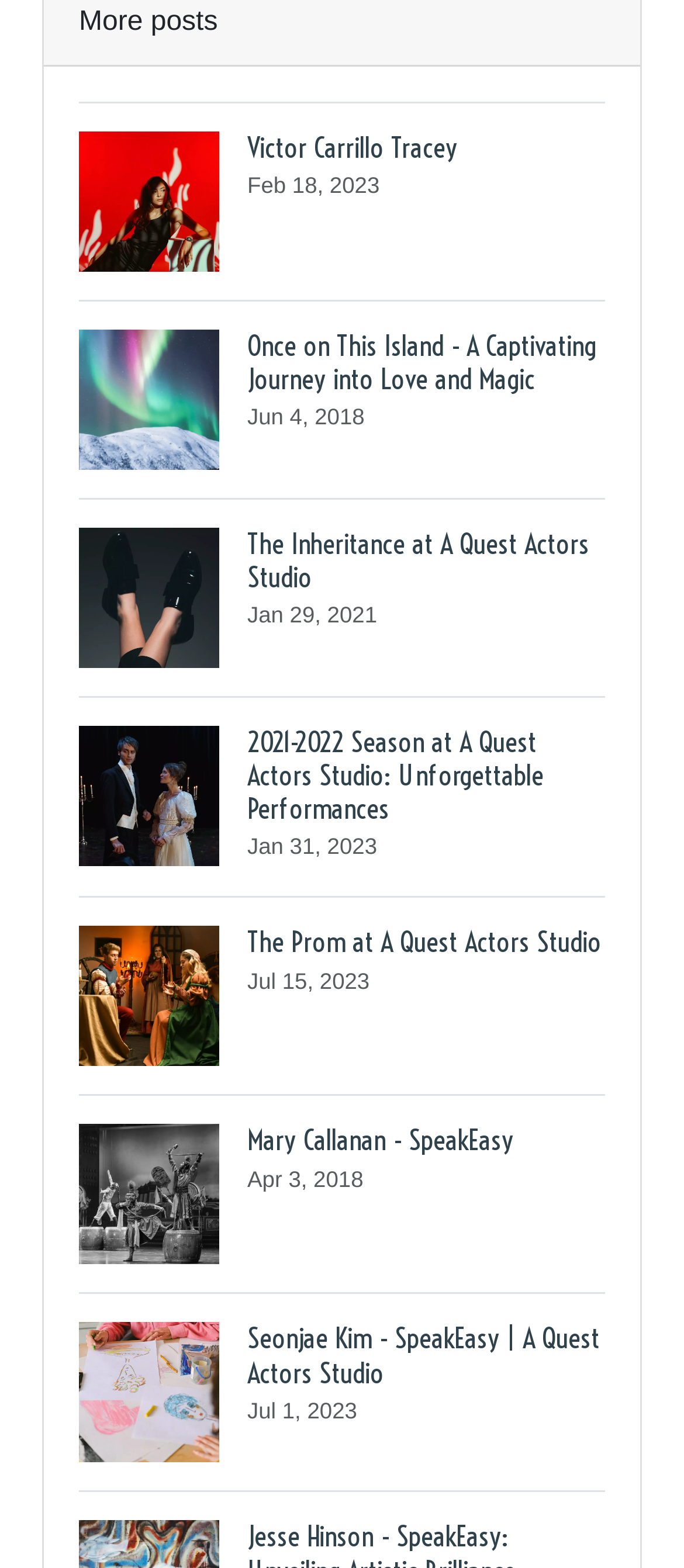What is the text of the first link?
Provide a concise answer using a single word or phrase based on the image.

Victor Carrillo Tracey